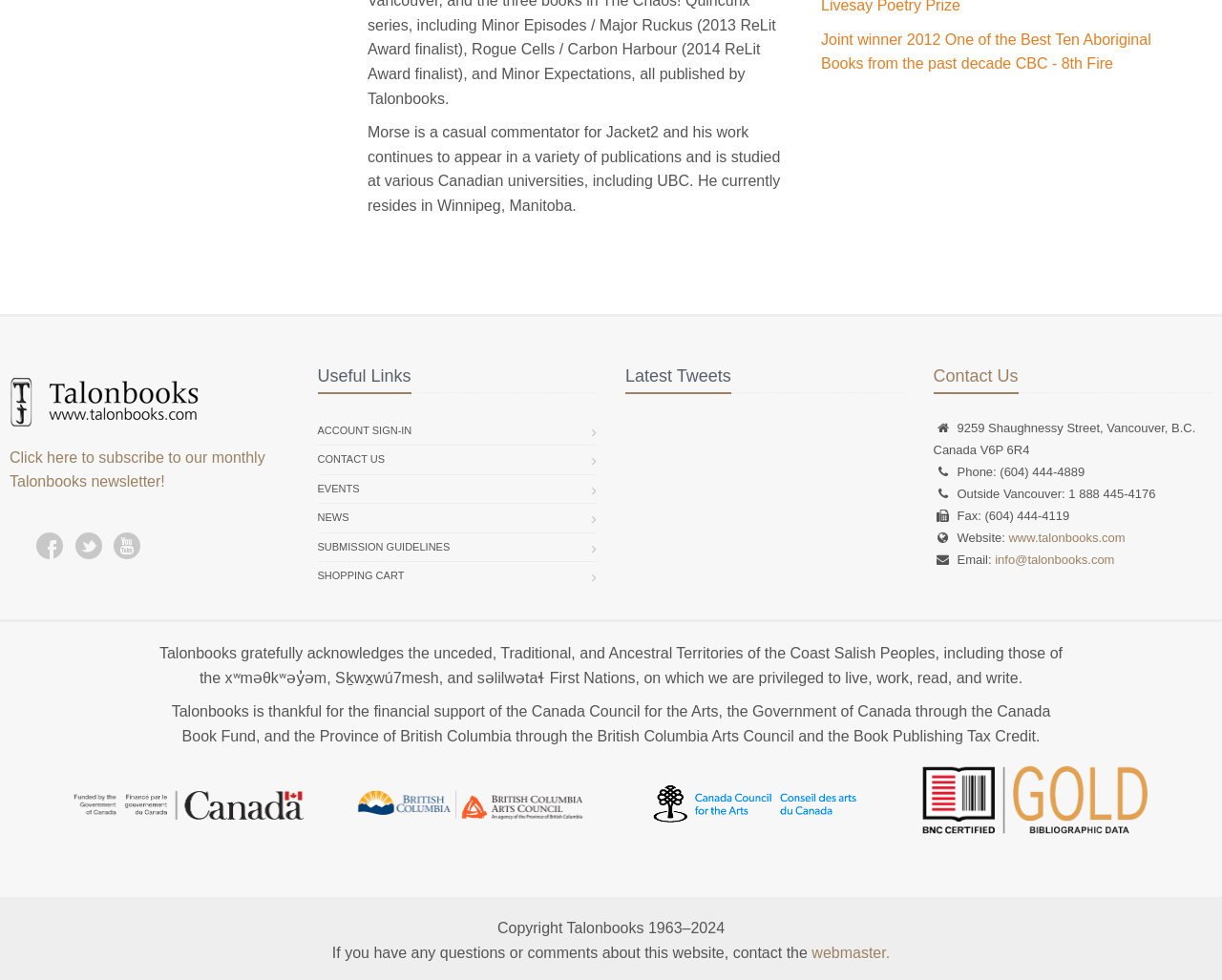From the element description: "webmaster.", extract the bounding box coordinates of the UI element. The coordinates should be expressed as four float numbers between 0 and 1, in the order [left, top, right, bottom].

[0.664, 0.964, 0.728, 0.981]